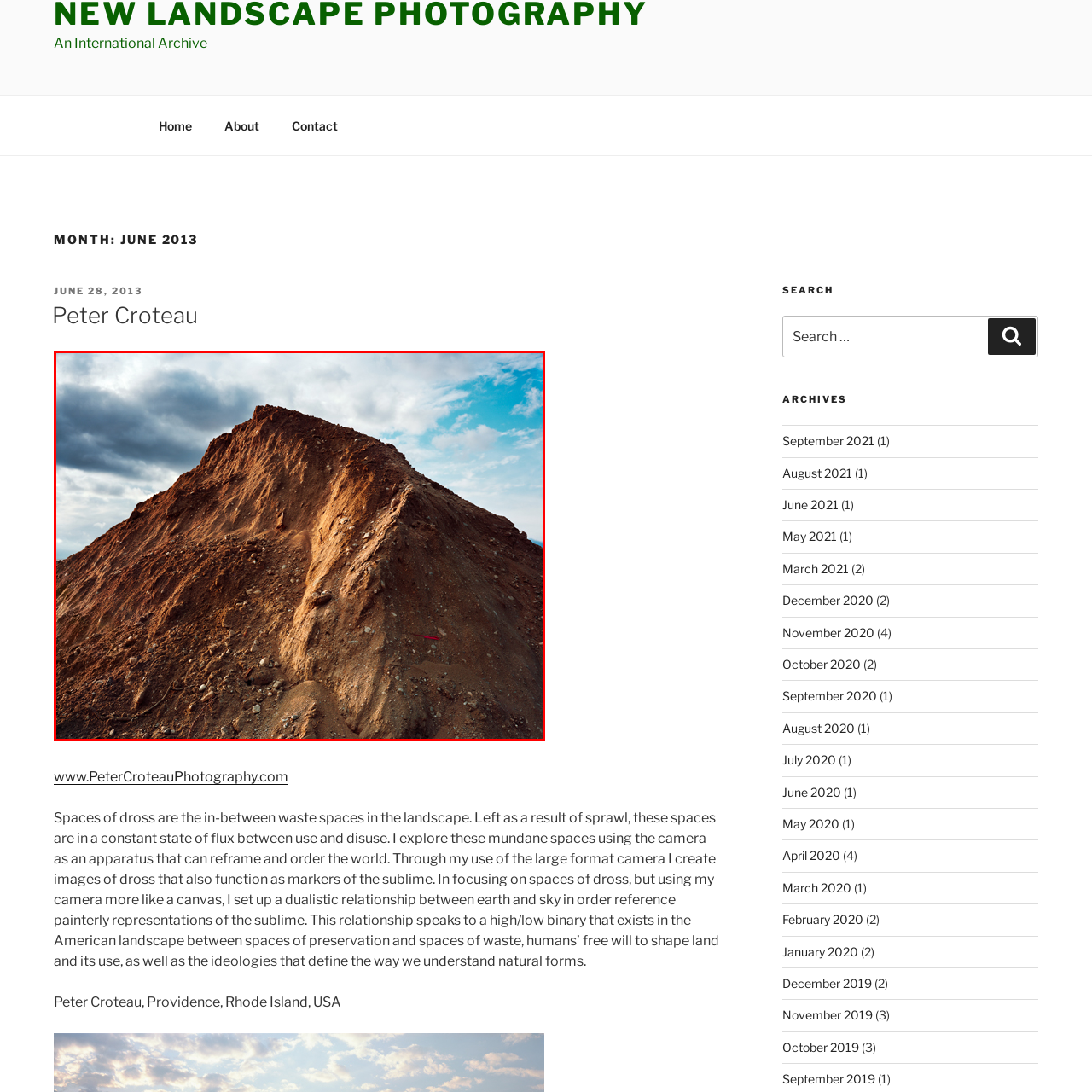What is the theme of the photograph?
Analyze the image surrounded by the red bounding box and answer the question in detail.

The caption states that the photograph 'prompts contemplation on humanity's relationship with the landscape', which suggests that the image is meant to explore the complex and often contradictory ways in which humans interact with the natural environment.